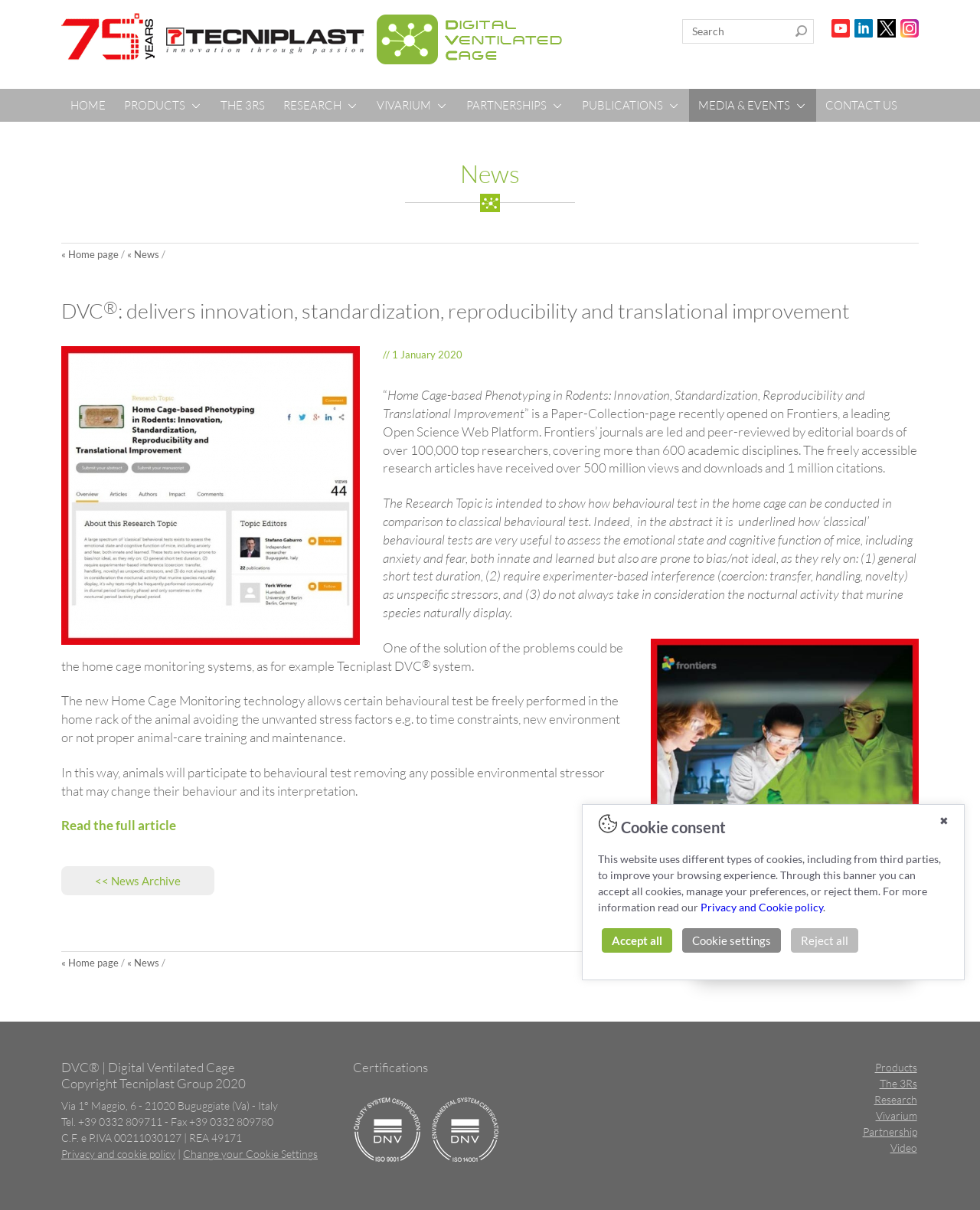Locate the bounding box coordinates for the element described below: "Change your Cookie Settings". The coordinates must be four float values between 0 and 1, formatted as [left, top, right, bottom].

[0.187, 0.948, 0.324, 0.959]